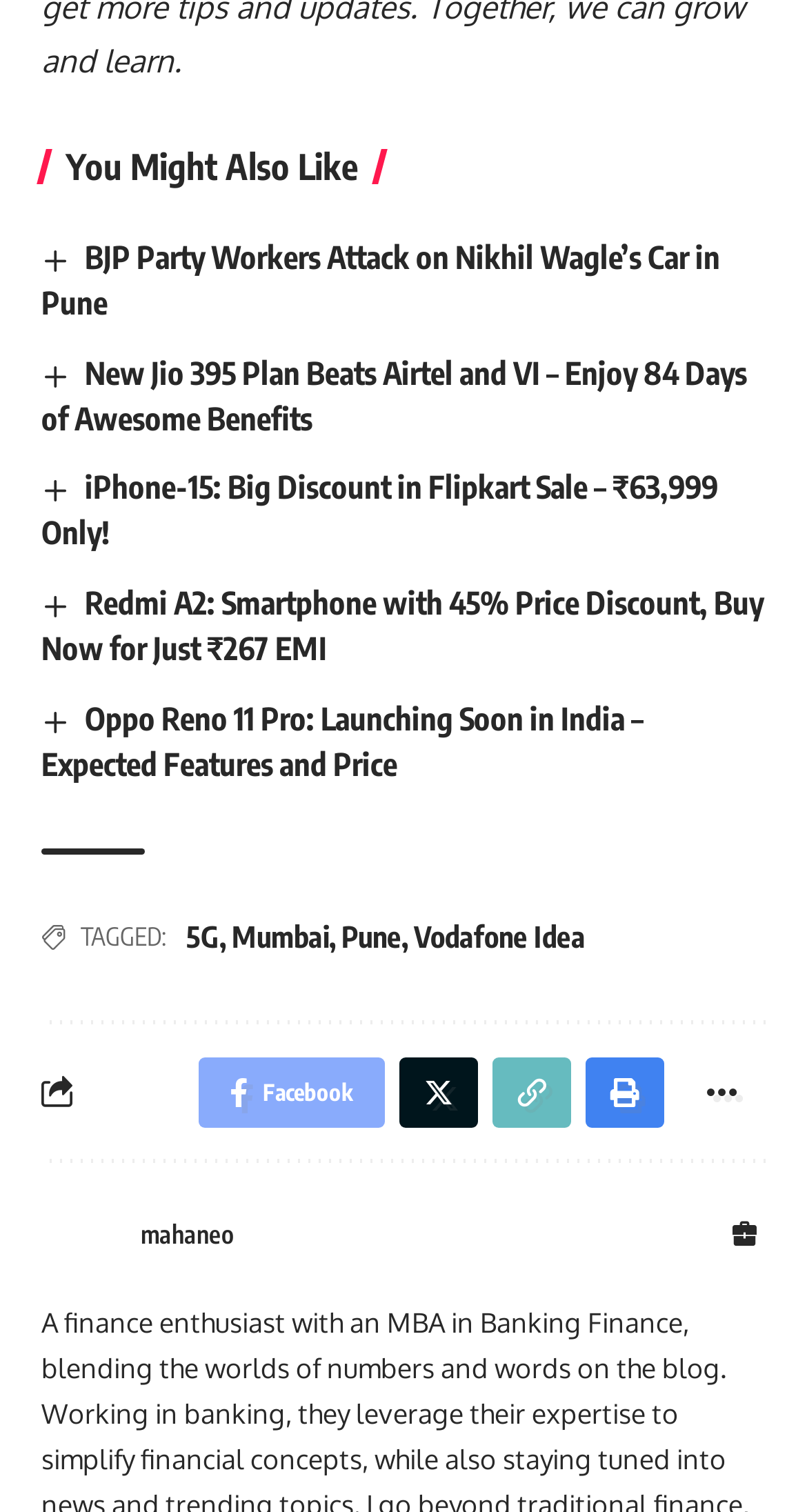Locate the bounding box coordinates of the area that needs to be clicked to fulfill the following instruction: "Share on Facebook". The coordinates should be in the format of four float numbers between 0 and 1, namely [left, top, right, bottom].

[0.246, 0.7, 0.477, 0.746]